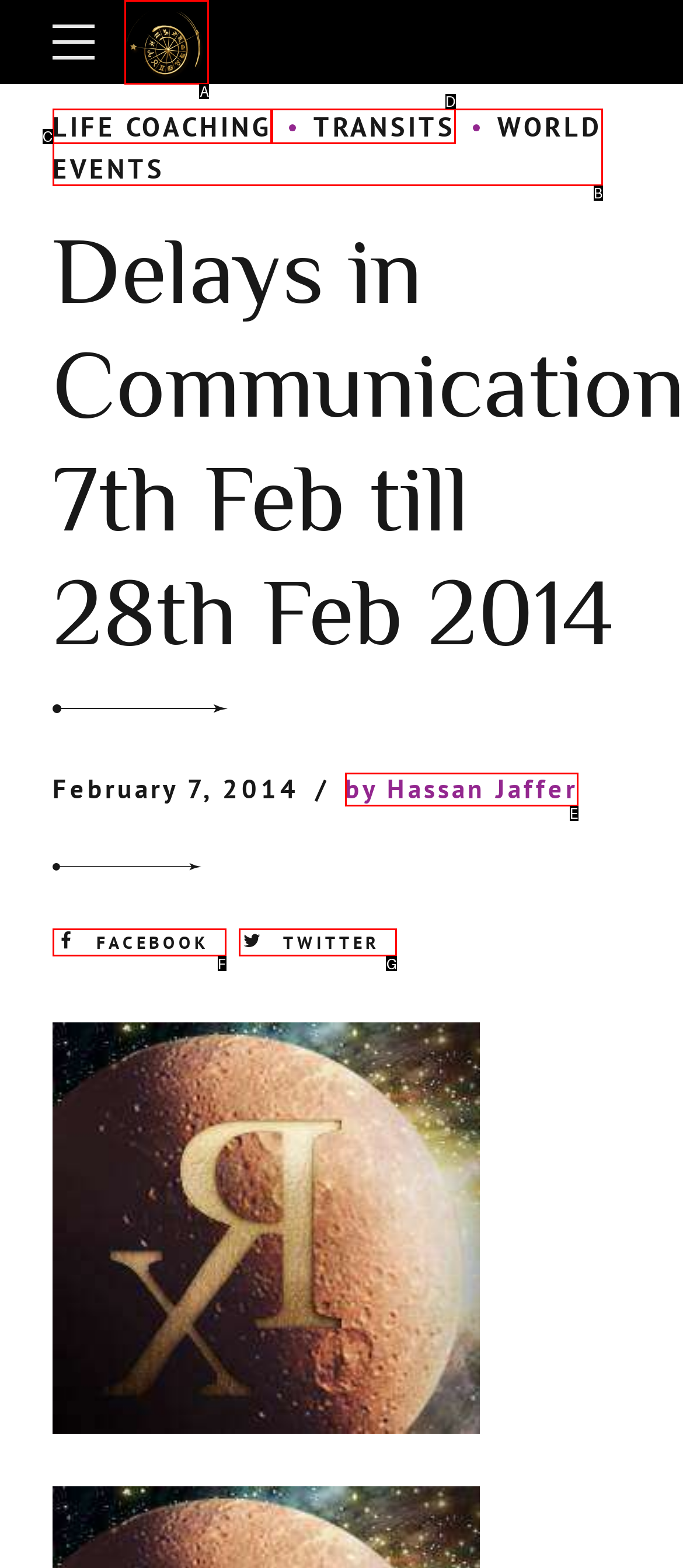From the choices provided, which HTML element best fits the description: by Hassan Jaffer? Answer with the appropriate letter.

E